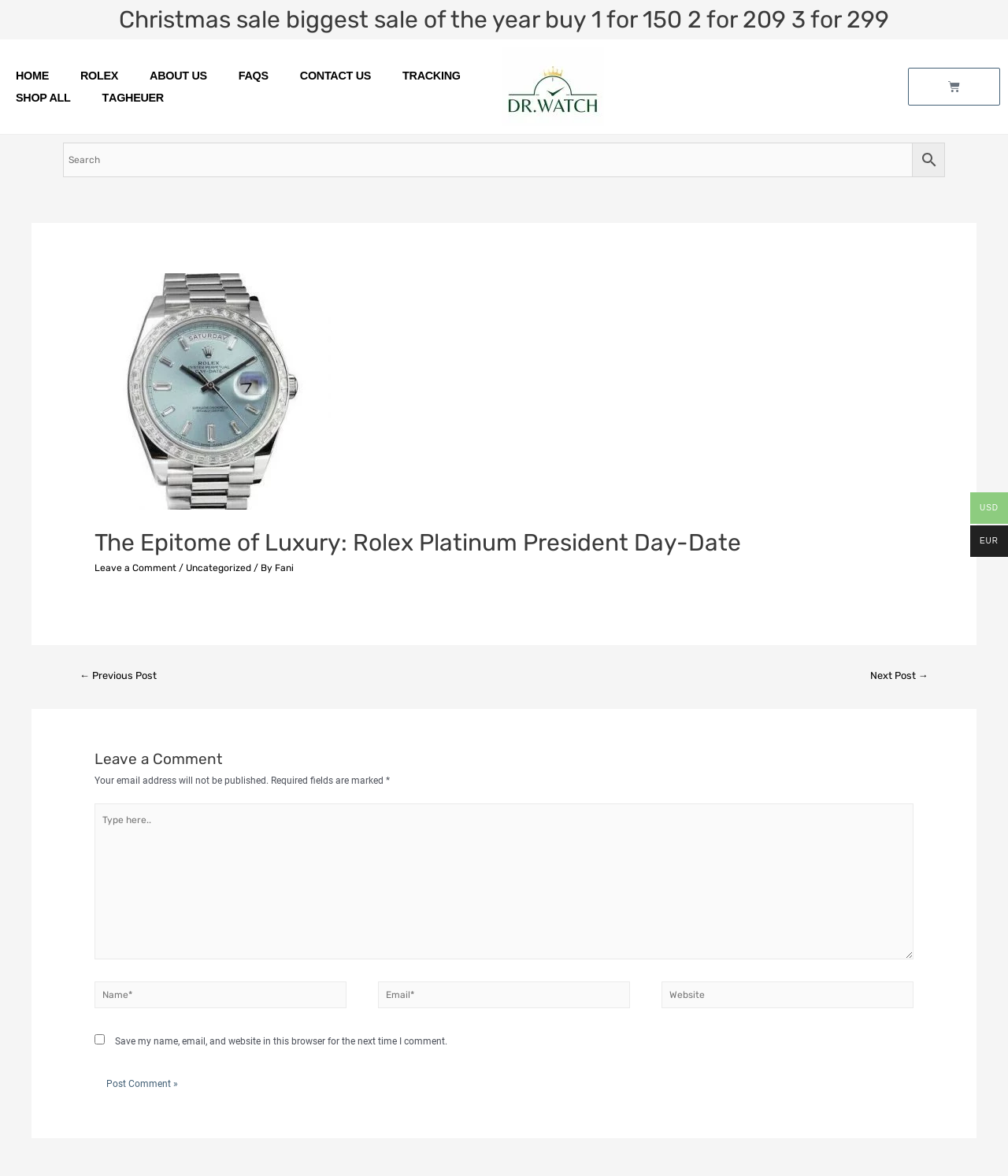Locate the bounding box coordinates of the clickable element to fulfill the following instruction: "View product description". Provide the coordinates as four float numbers between 0 and 1 in the format [left, top, right, bottom].

None